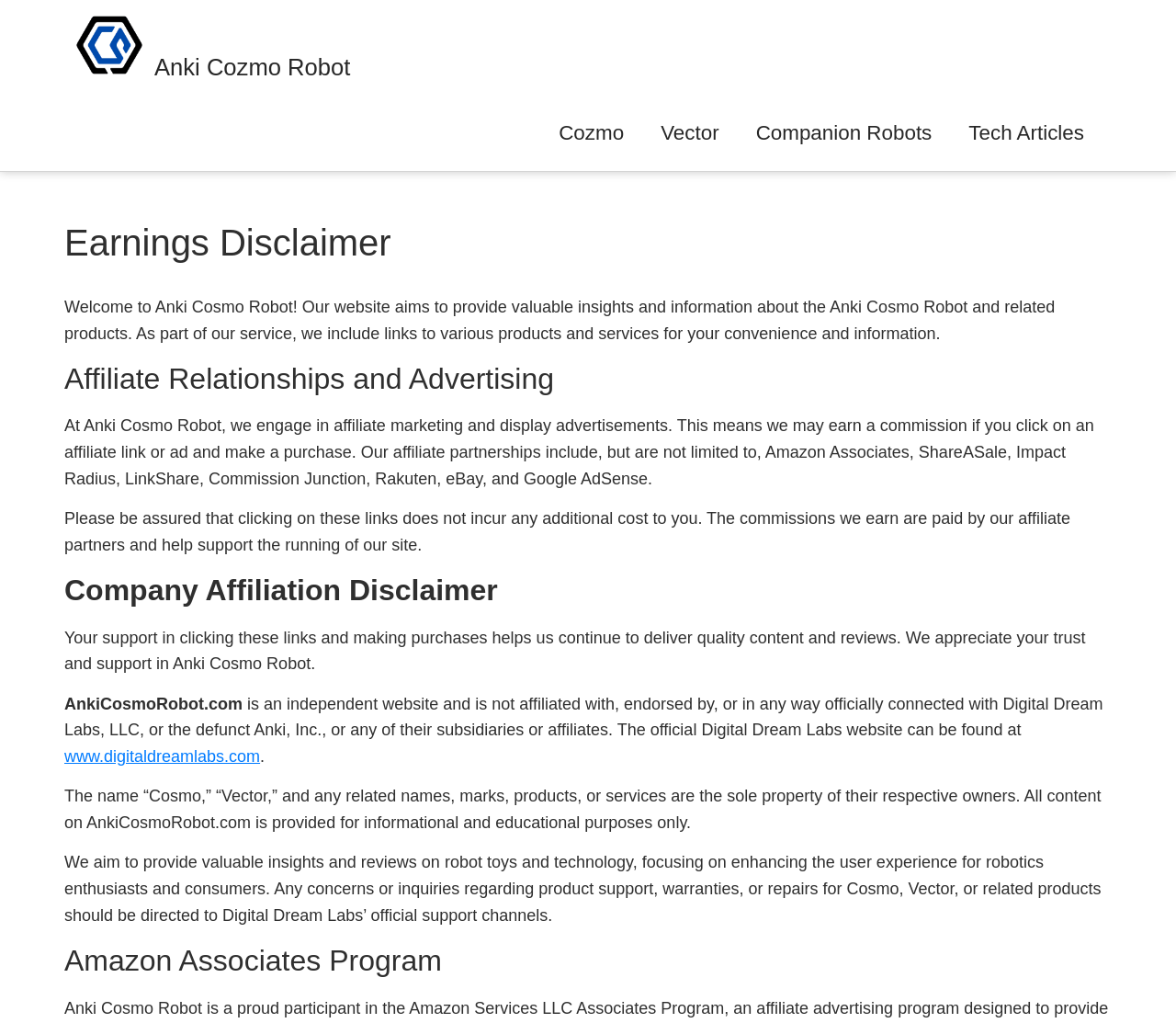Find the bounding box coordinates for the UI element that matches this description: "www.digitaldreamlabs.com".

[0.055, 0.731, 0.221, 0.749]